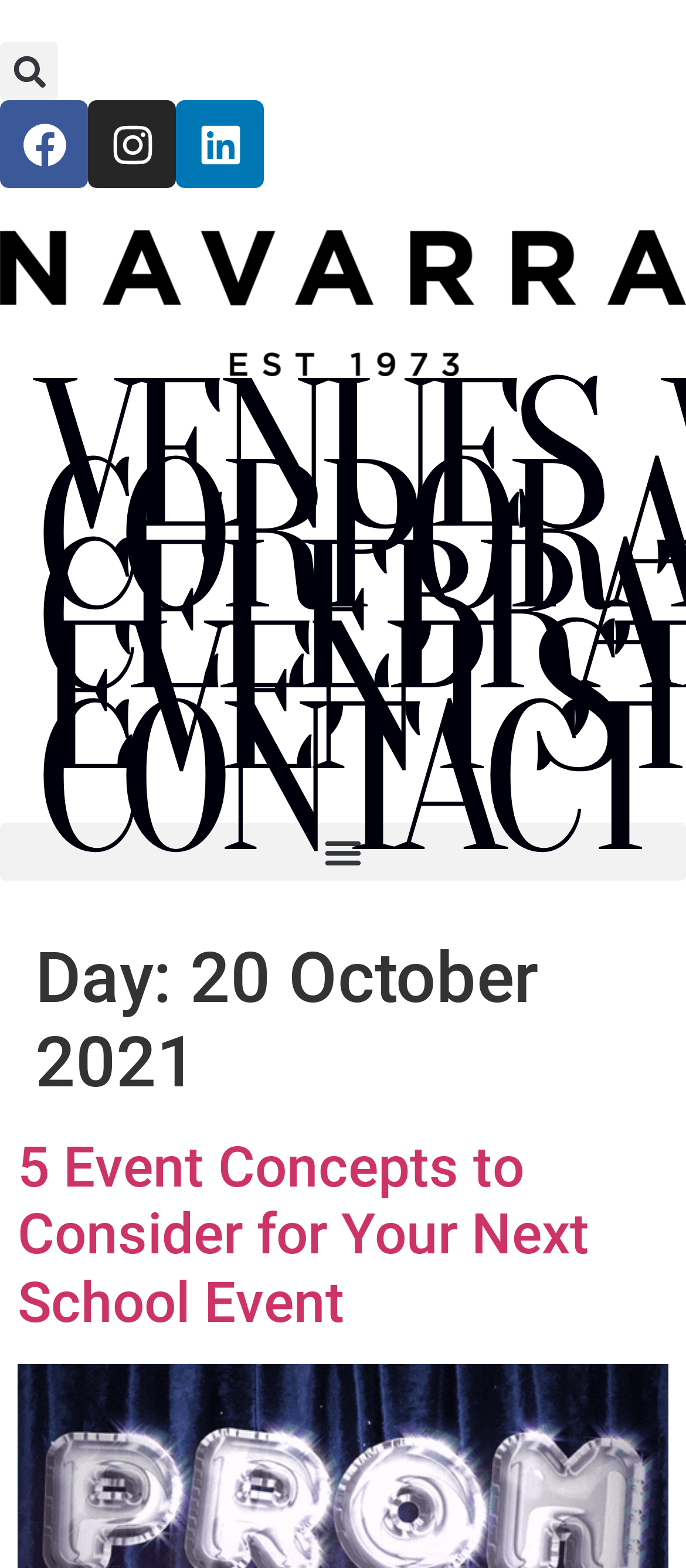What is the text of the first heading on the webpage?
Kindly answer the question with as much detail as you can.

The first heading on the webpage is 'Day: 20 October 2021', which is a subheading under the main header section.